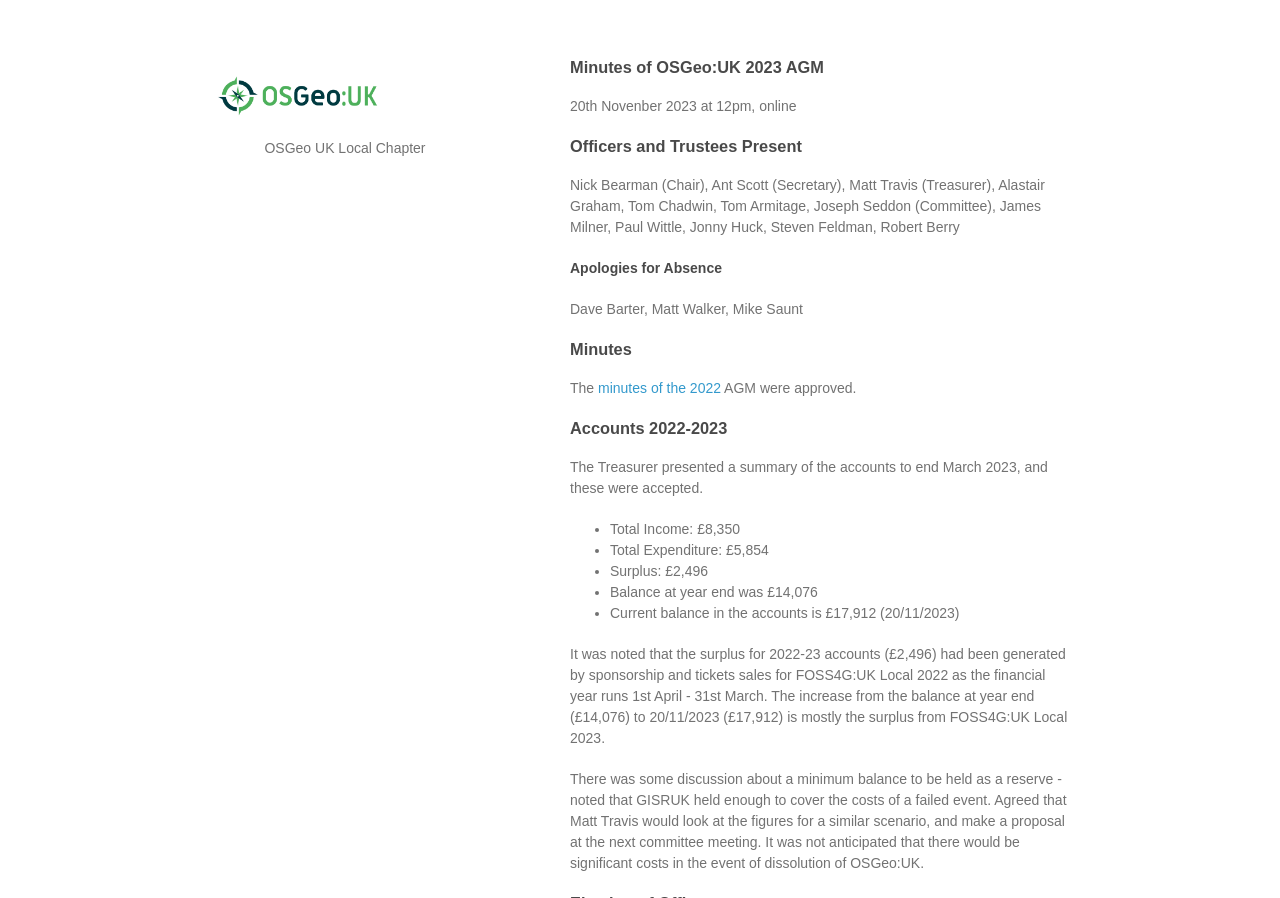Generate a detailed explanation of the webpage's features and information.

The webpage appears to be the minutes of the OSGeo:UK 2023 Annual General Meeting (AGM). At the top, there is a link to "OSGeo:UK" and a static text "OSGeo UK Local Chapter". Below this, there is a heading "Minutes of OSGeo:UK 2023 AGM" followed by the date and time of the meeting, "20th November 2023 at 12pm, online".

The main content of the webpage is divided into sections, each with a heading. The first section is "Officers and Trustees Present", which lists the names of the attendees. This is followed by "Apologies for Absence", which lists the names of those who apologized for not attending.

The next section is "Minutes", which summarizes the discussions during the meeting. This section includes a link to the minutes of the 2022 AGM. The "Accounts 2022-2023" section presents a summary of the accounts, including total income, total expenditure, surplus, and balance at the year-end.

There are seven bullet points in this section, each with a list marker "•" and a brief description of the financial information. The section also includes a discussion about the surplus and the balance in the accounts.

Finally, there is a section of text that discusses the minimum balance to be held as a reserve and the potential costs in the event of dissolution of OSGeo:UK.